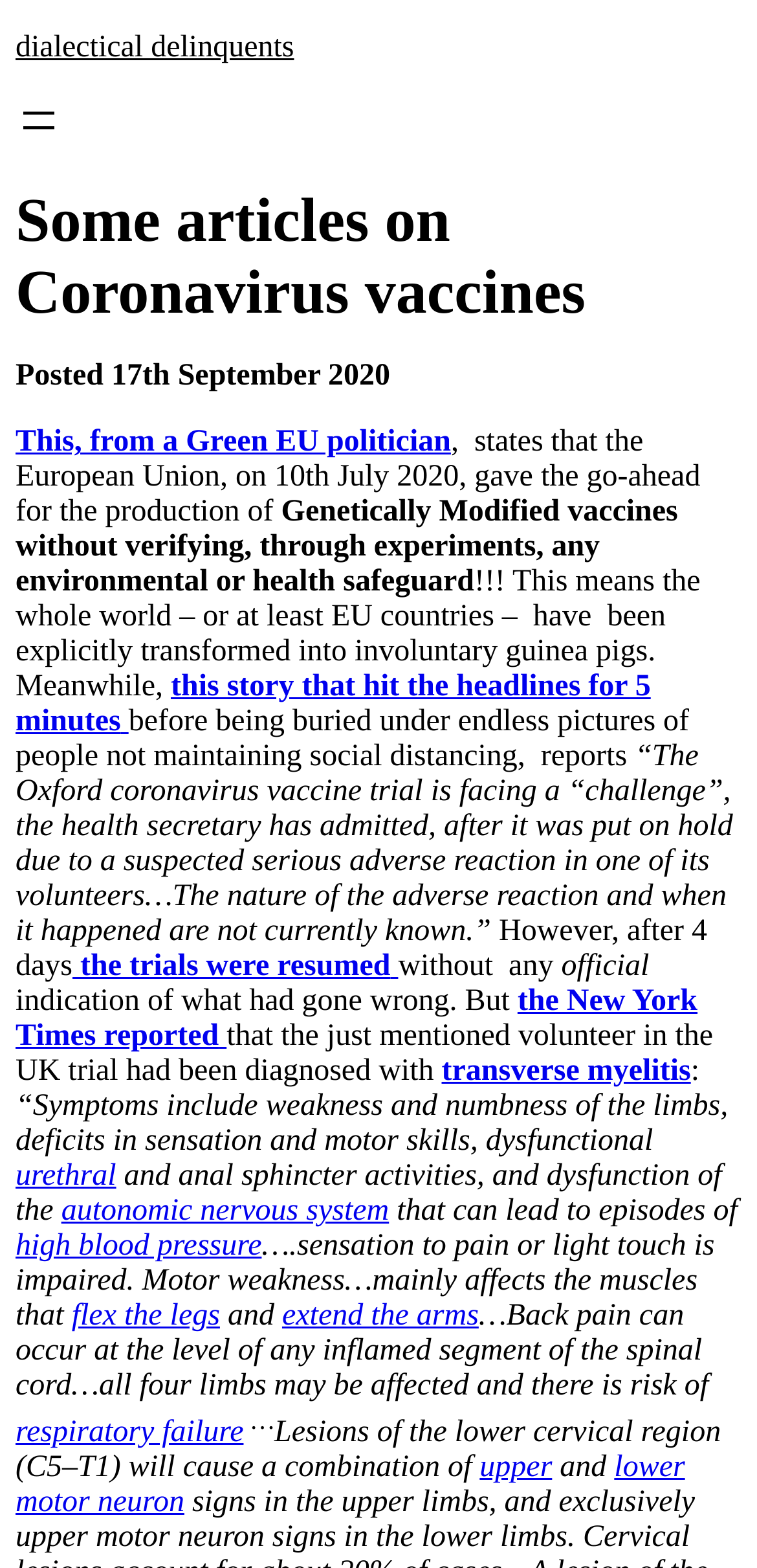Specify the bounding box coordinates for the region that must be clicked to perform the given instruction: "Check the definition of transverse myelitis".

[0.583, 0.673, 0.913, 0.694]